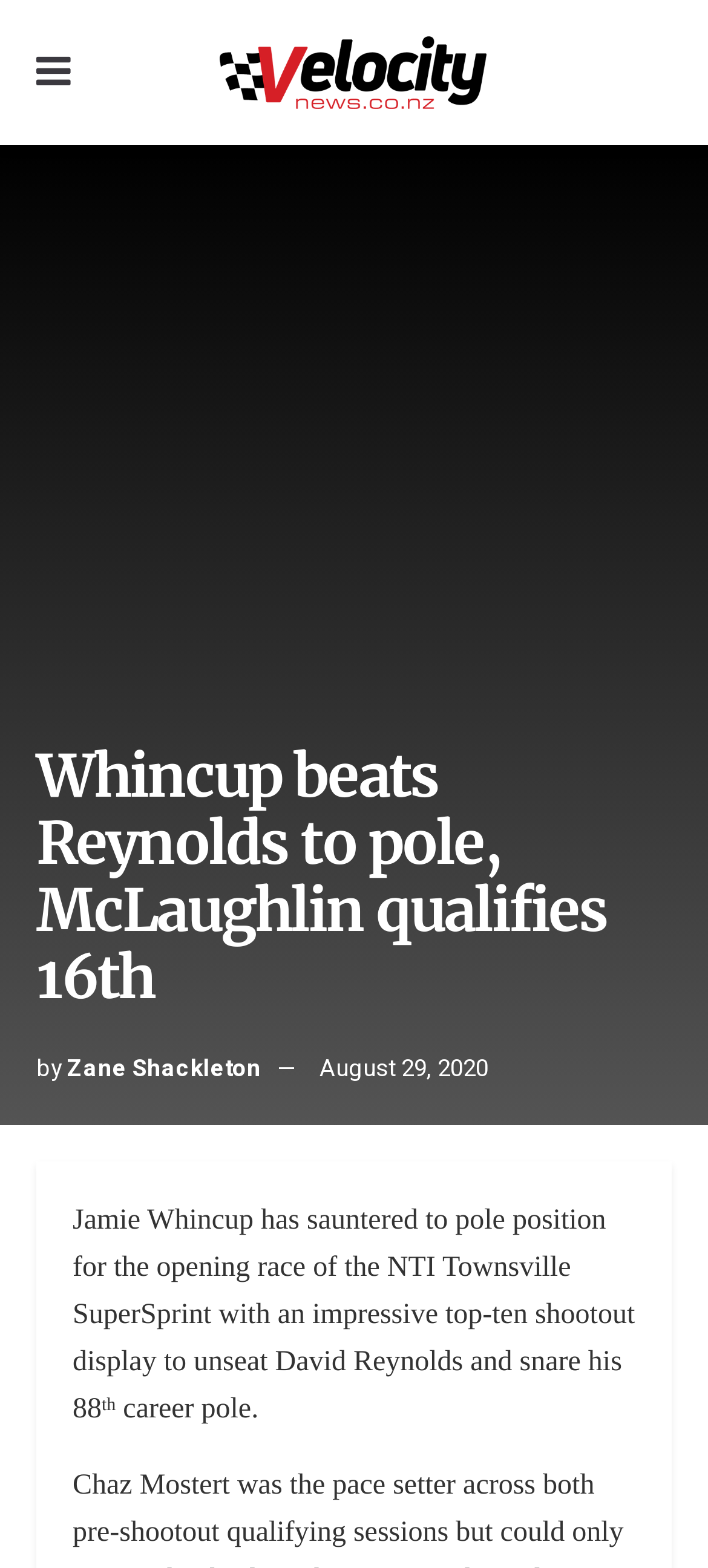Refer to the image and provide an in-depth answer to the question: 
What is the sport being discussed in the article?

The article mentions terms like 'pole position', 'race', and 'SuperSprint', which are commonly associated with racing, indicating that the sport being discussed is racing.